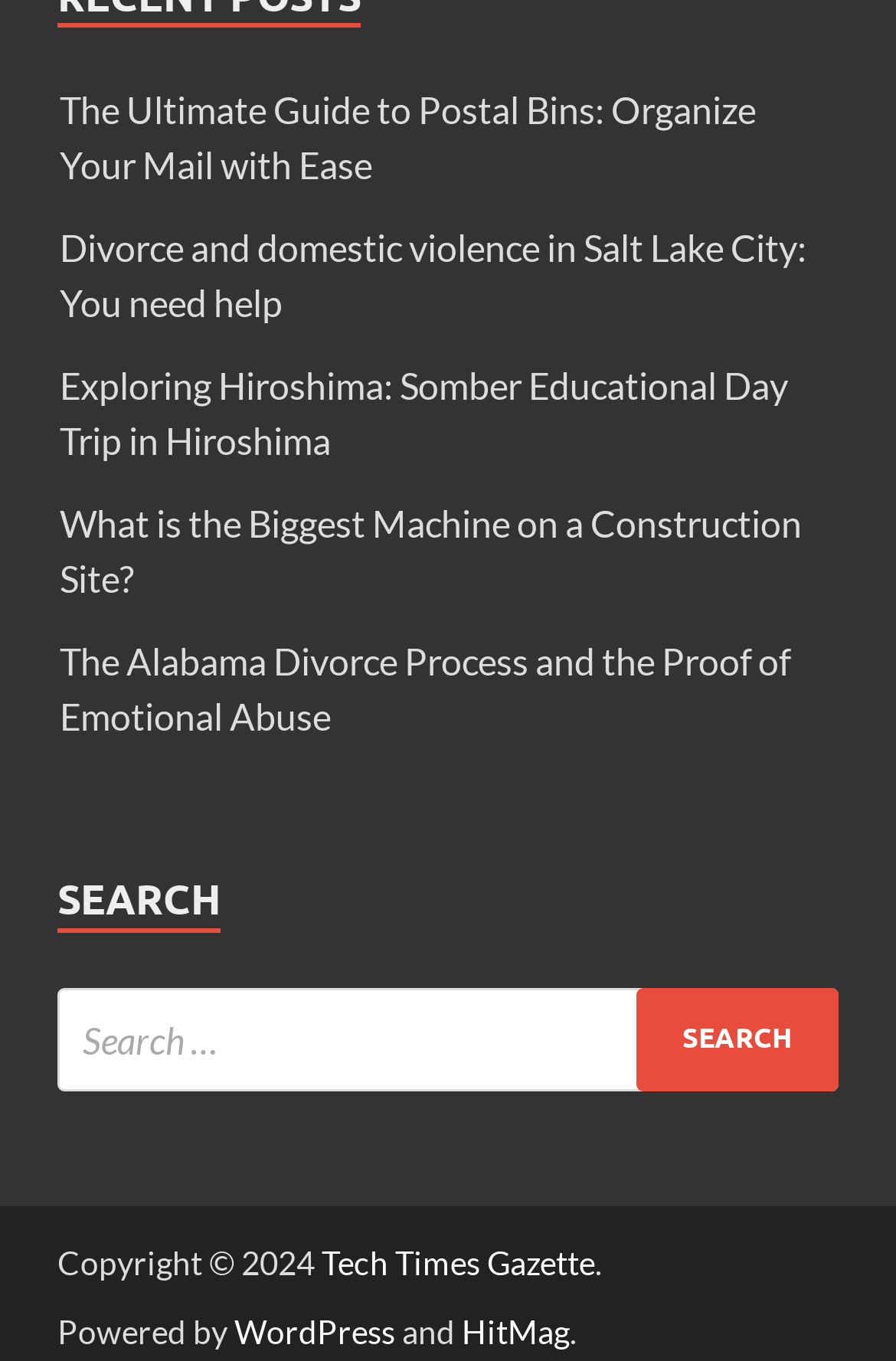Find the bounding box coordinates of the element's region that should be clicked in order to follow the given instruction: "Visit the Tech Times Gazette website". The coordinates should consist of four float numbers between 0 and 1, i.e., [left, top, right, bottom].

[0.359, 0.913, 0.664, 0.941]